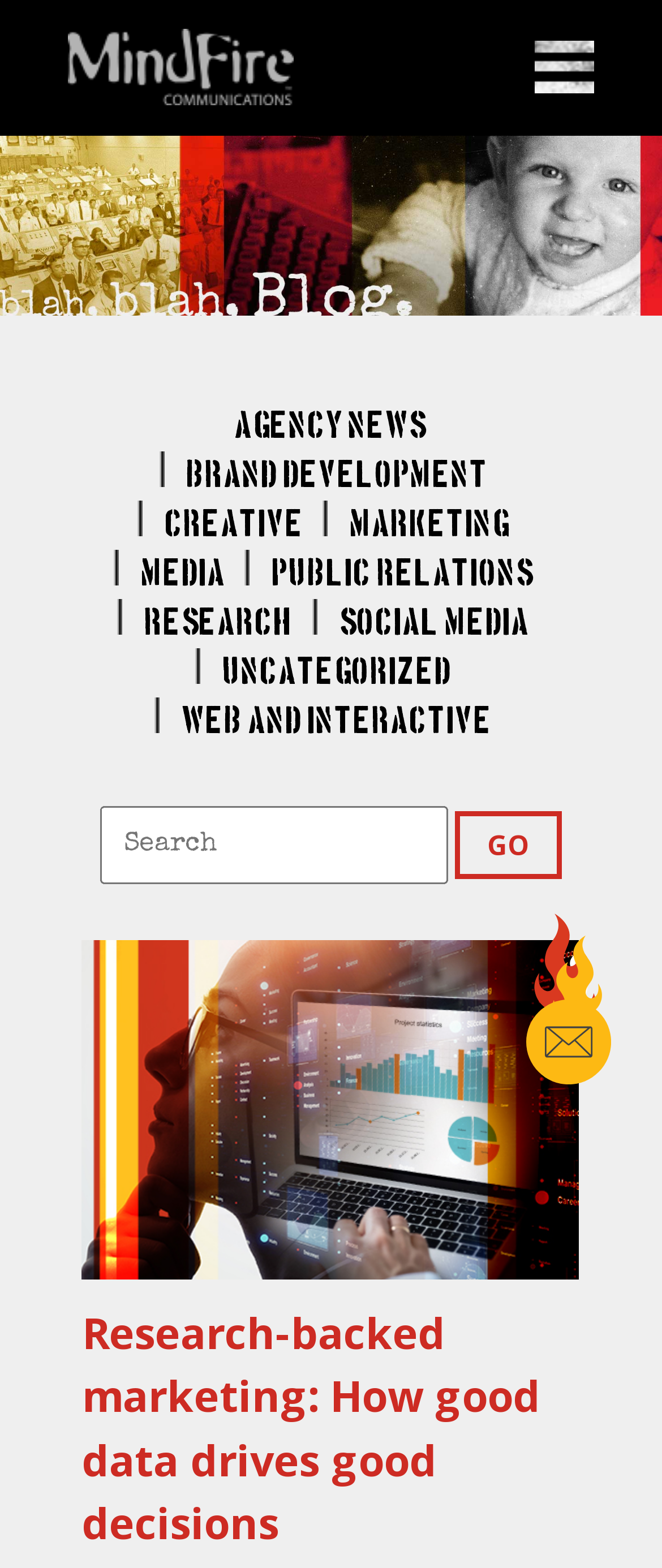Could you provide the bounding box coordinates for the portion of the screen to click to complete this instruction: "Visit MindFire Communications website"?

[0.0, 0.0, 0.487, 0.085]